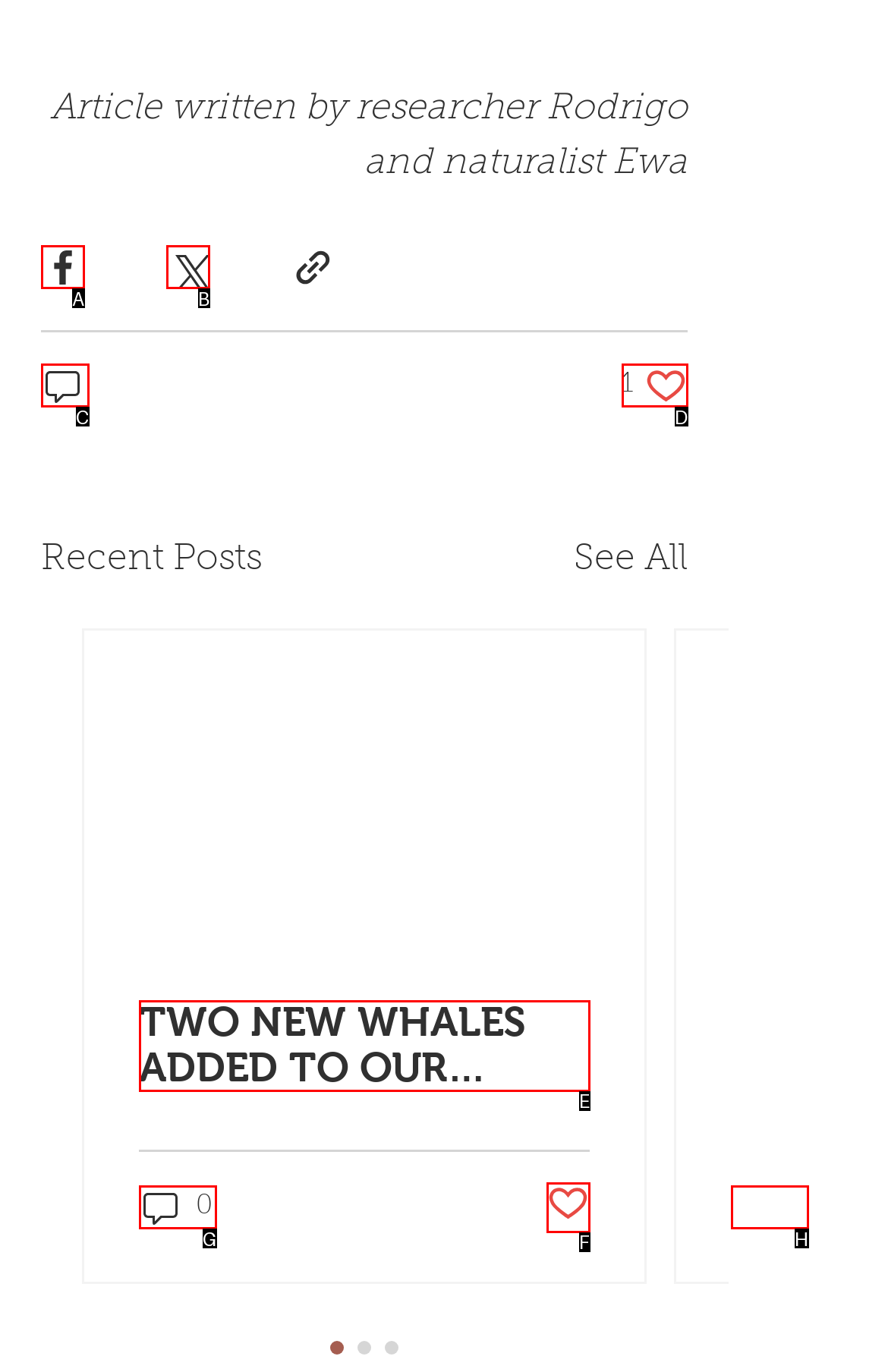Determine which HTML element best suits the description: Recommendations. Reply with the letter of the matching option.

None